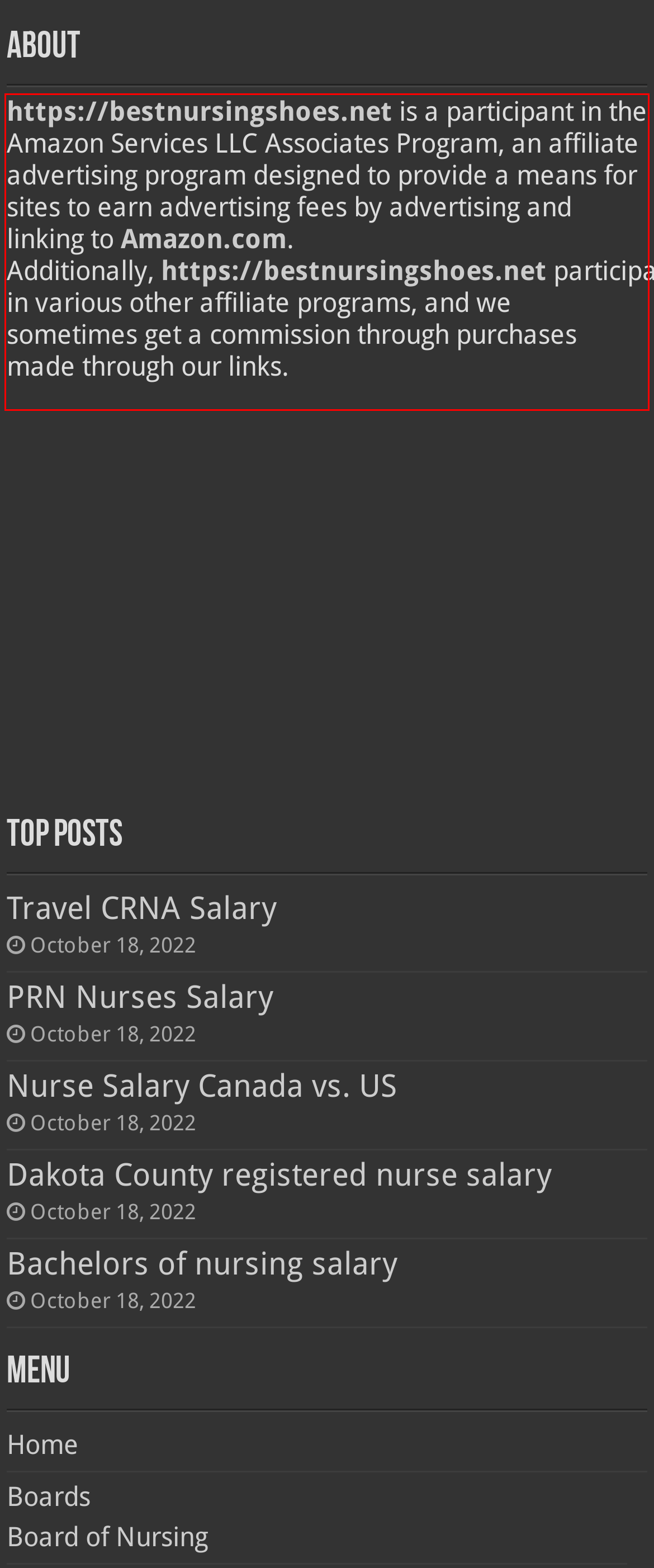You are given a screenshot with a red rectangle. Identify and extract the text within this red bounding box using OCR.

https://bestnursingshoes.net is a participant in the Amazon Services LLC Associates Program, an affiliate advertising program designed to provide a means for sites to earn advertising fees by advertising and linking to Amazon.com. Additionally, https://bestnursingshoes.net participates in various other affiliate programs, and we sometimes get a commission through purchases made through our links.